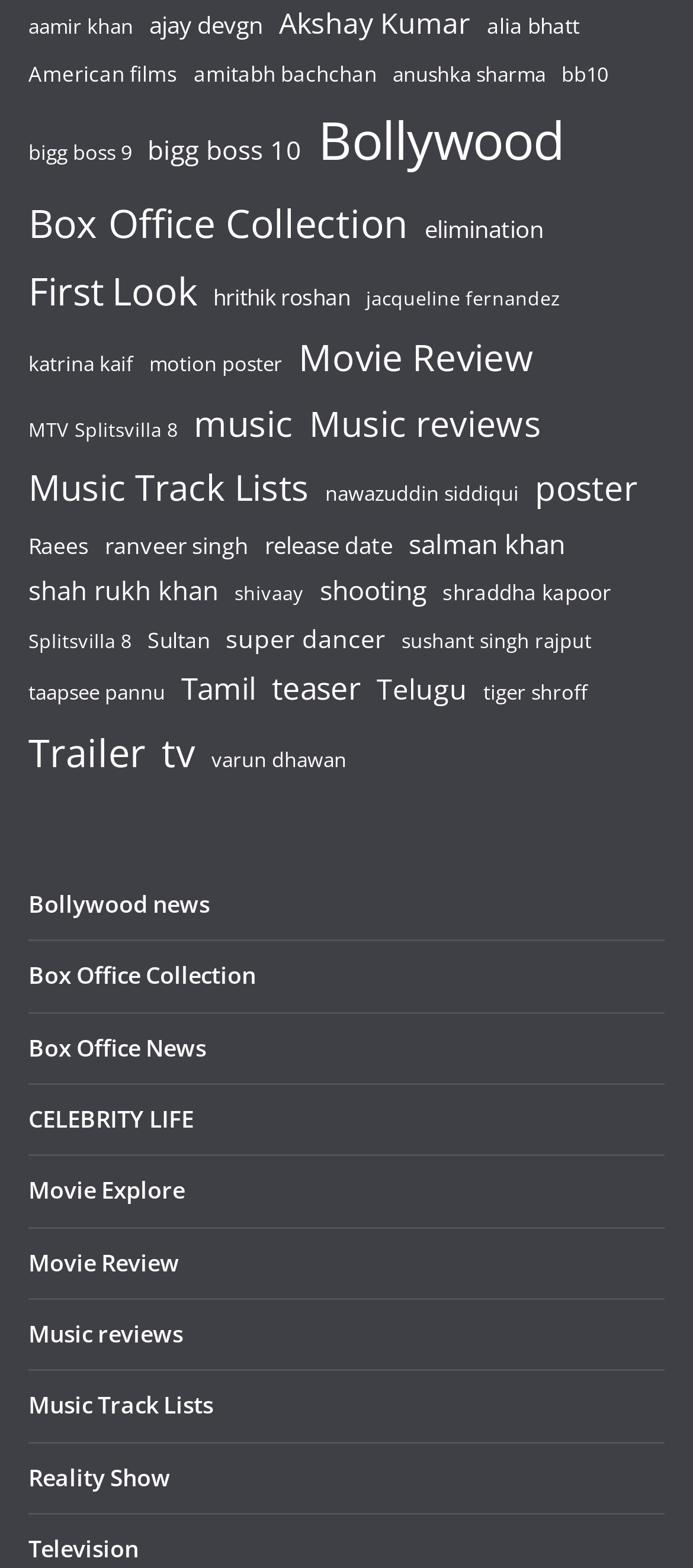Answer the question below using just one word or a short phrase: 
What is the second most popular movie?

Sultan